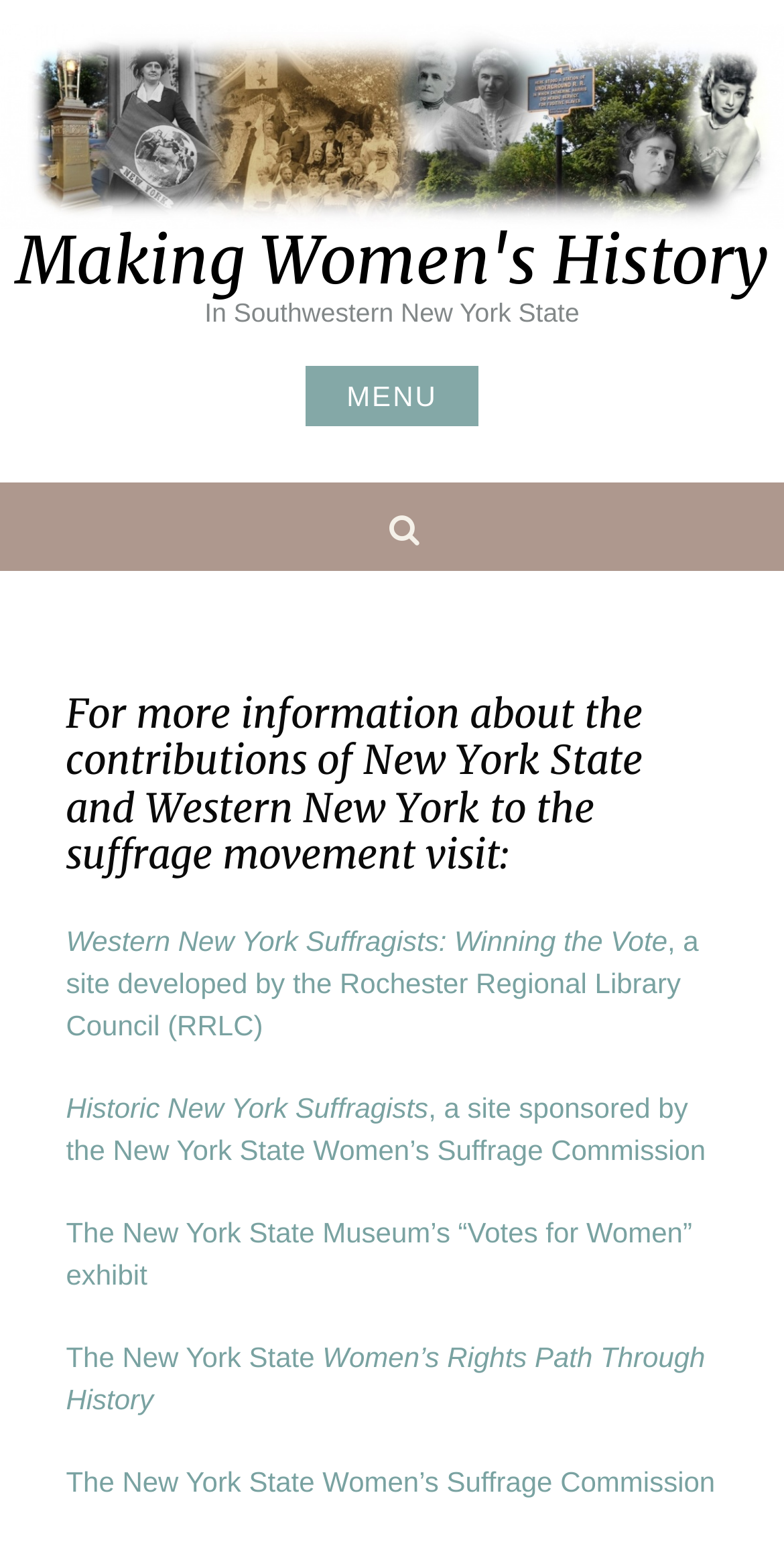Identify the bounding box coordinates for the element that needs to be clicked to fulfill this instruction: "Click the MENU button". Provide the coordinates in the format of four float numbers between 0 and 1: [left, top, right, bottom].

[0.391, 0.235, 0.609, 0.273]